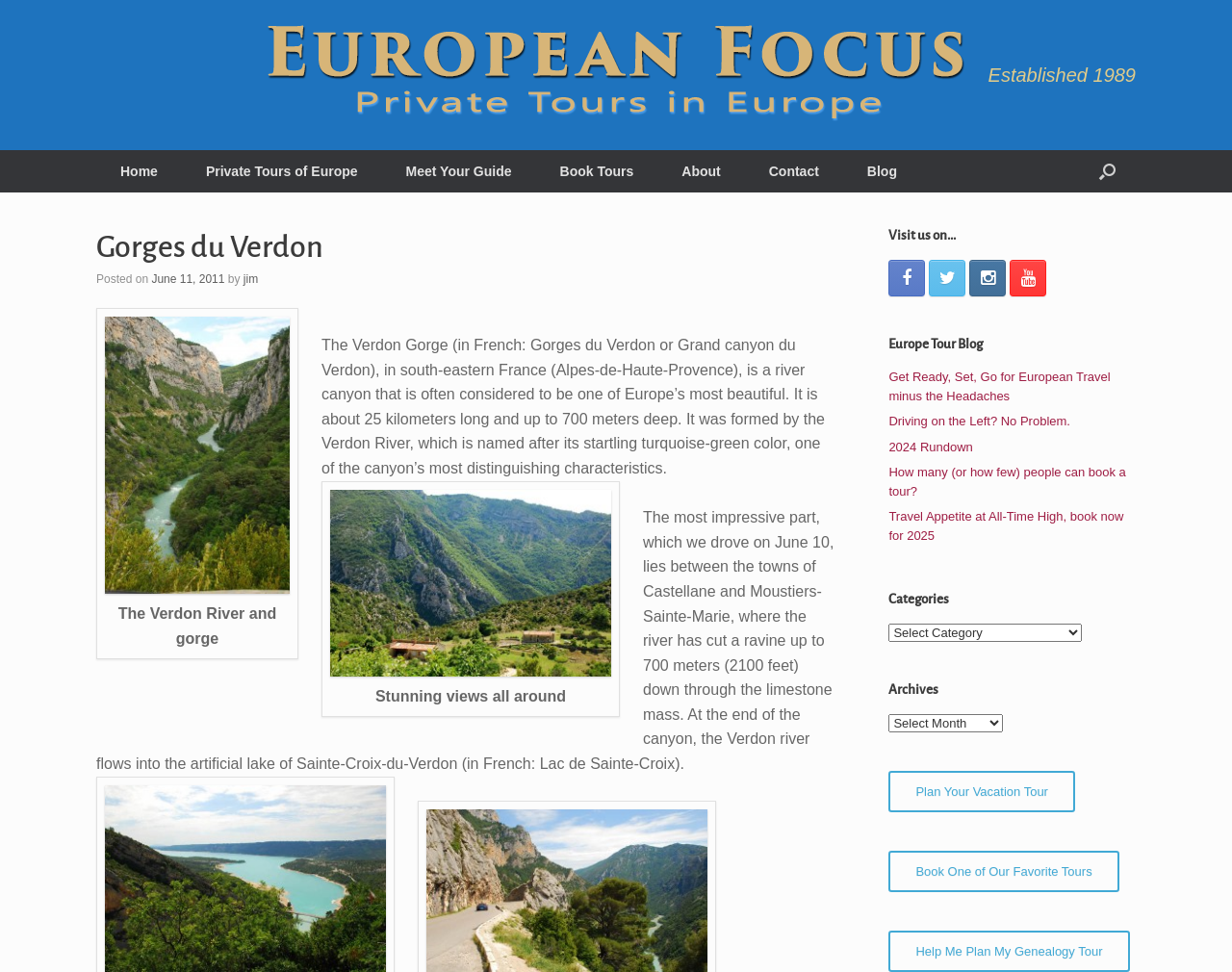Please mark the bounding box coordinates of the area that should be clicked to carry out the instruction: "Click the 'Home' link".

[0.078, 0.154, 0.148, 0.198]